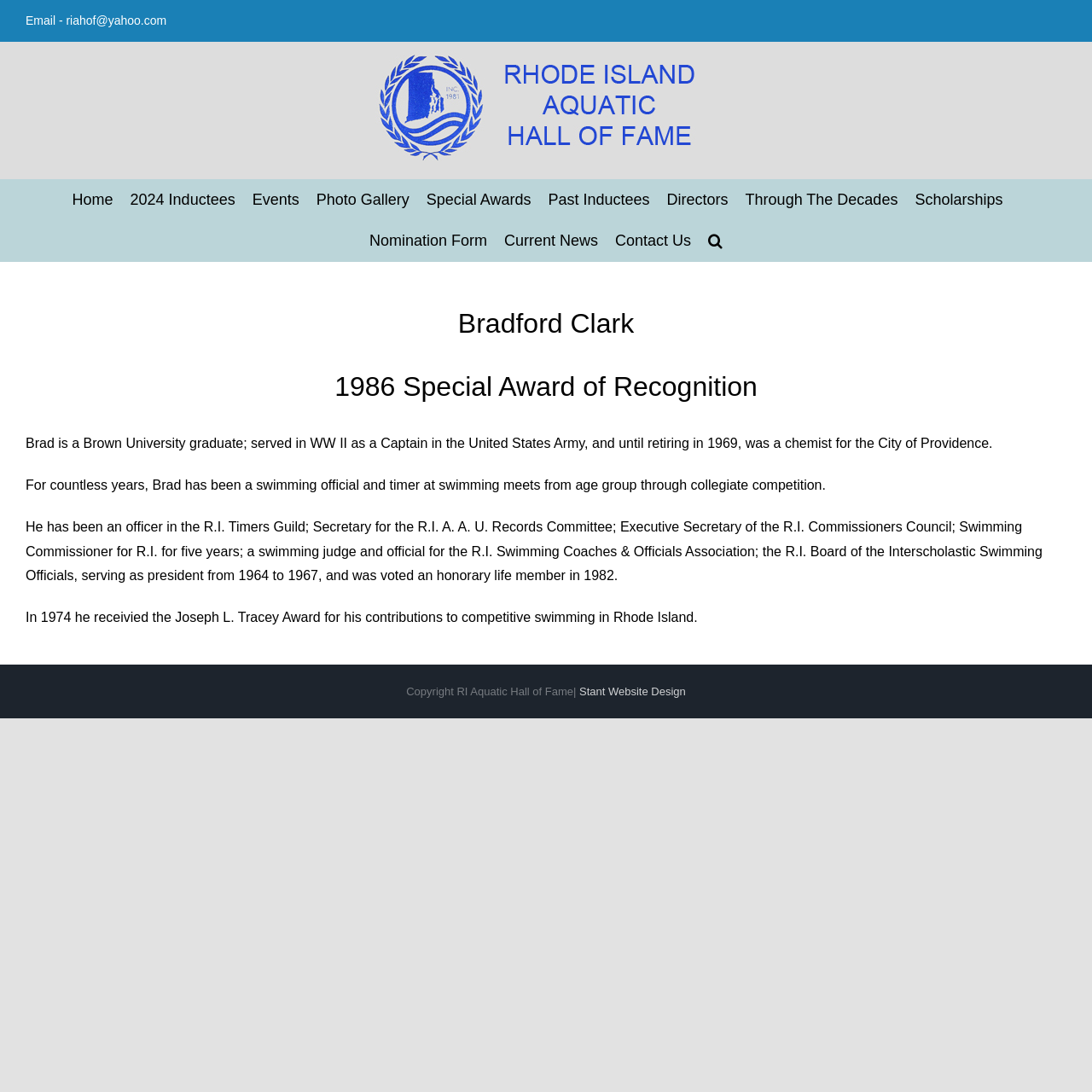From the element description: "Scholarships", extract the bounding box coordinates of the UI element. The coordinates should be expressed as four float numbers between 0 and 1, in the order [left, top, right, bottom].

[0.838, 0.164, 0.918, 0.202]